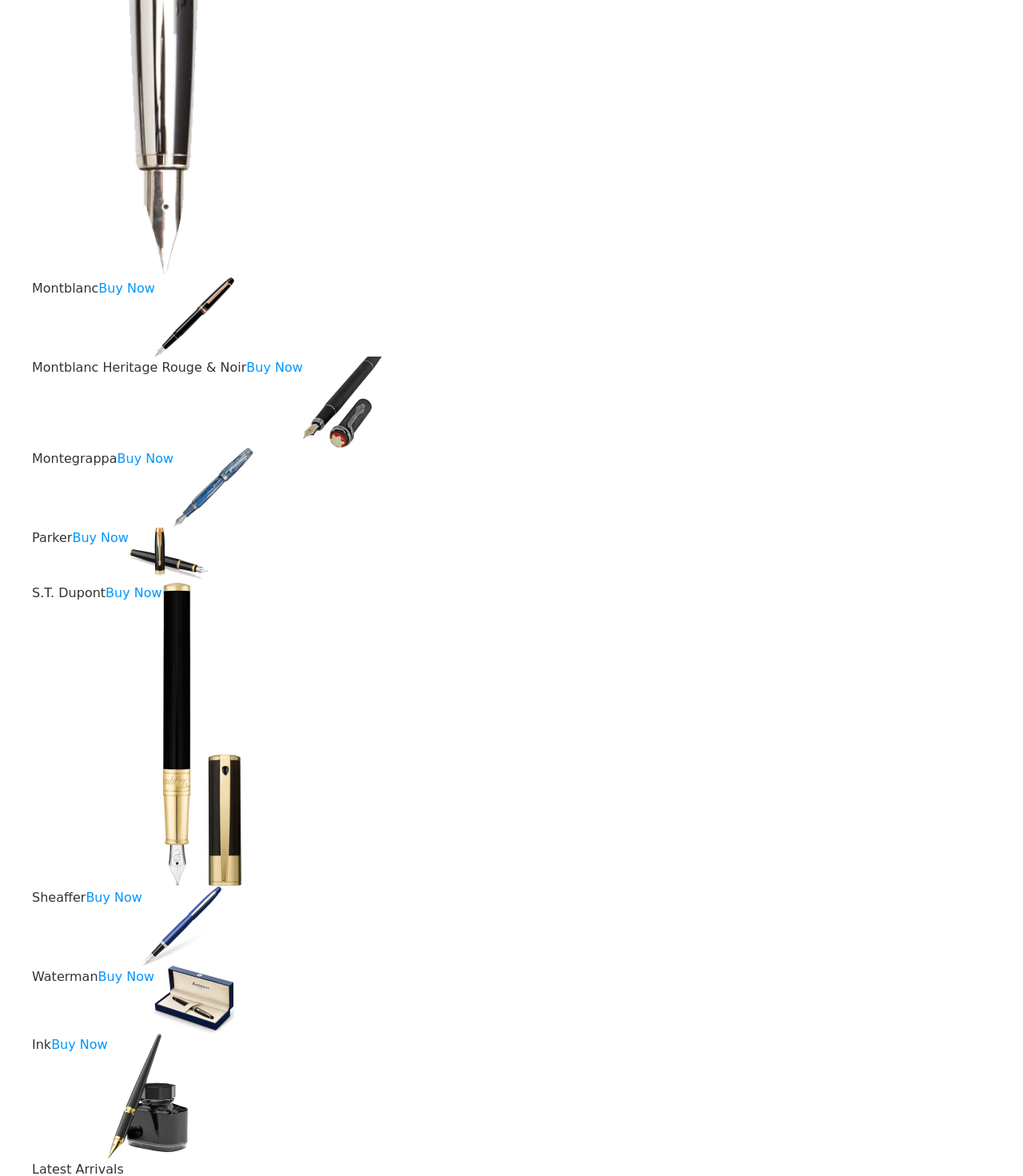Determine the bounding box coordinates of the clickable element to complete this instruction: "Click on the 'Buy Now' button for Montblanc". Provide the coordinates in the format of four float numbers between 0 and 1, [left, top, right, bottom].

[0.096, 0.238, 0.151, 0.251]